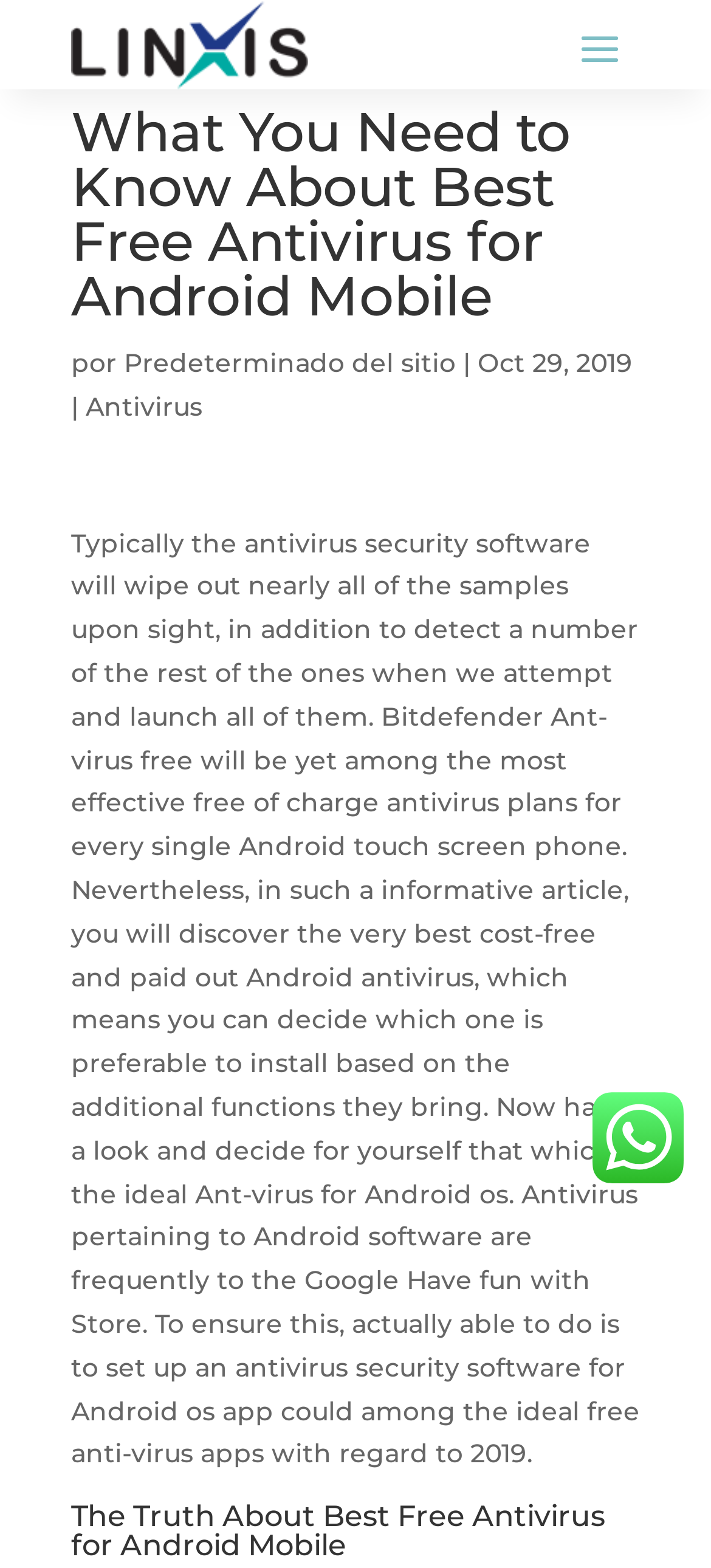What is the topic of this webpage?
Please provide a full and detailed response to the question.

Based on the content of the webpage, it appears to be discussing the best free antivirus for Android mobile devices, including their features and effectiveness.